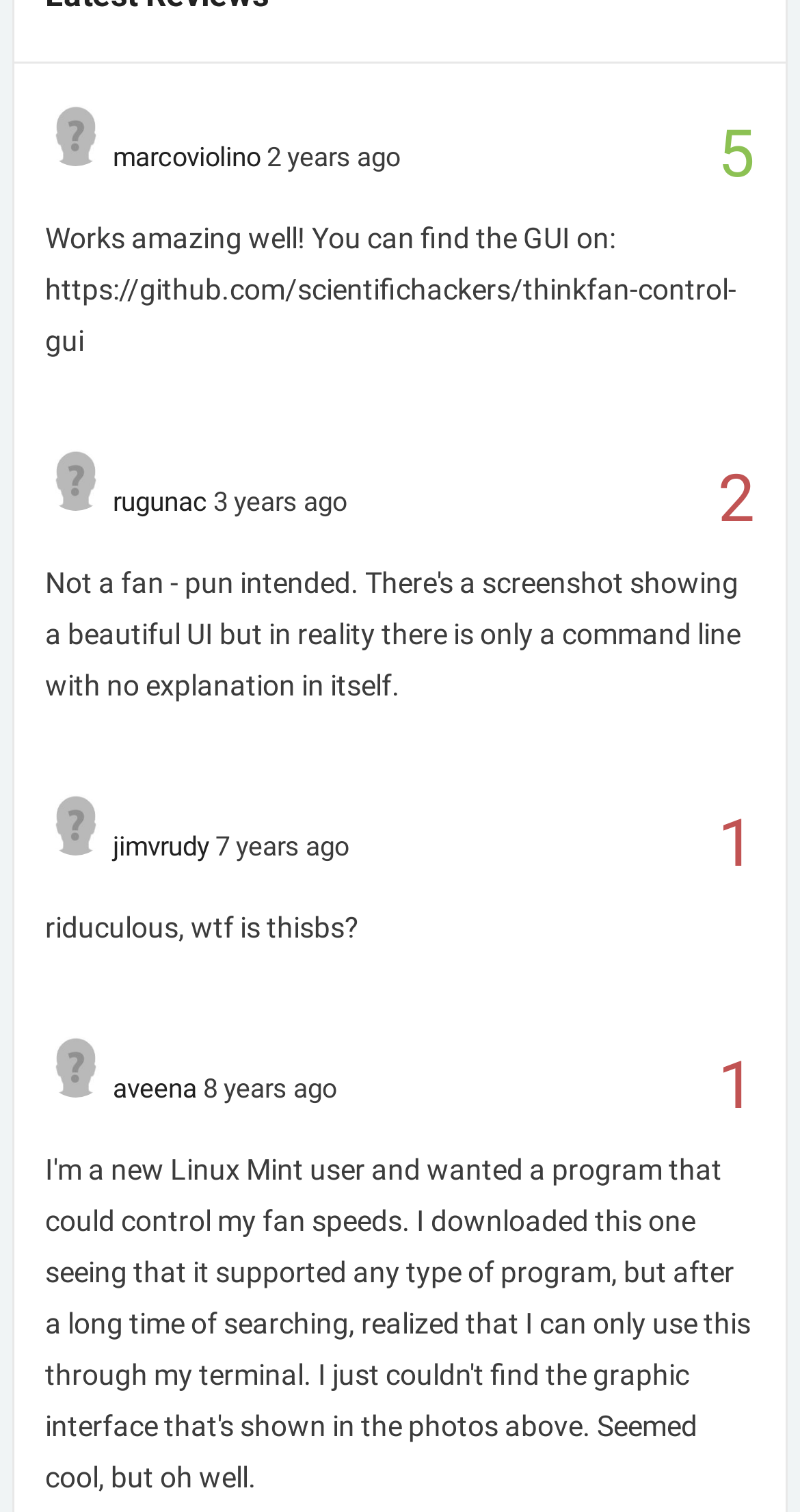Please provide the bounding box coordinates for the UI element as described: "jimvrudy". The coordinates must be four floats between 0 and 1, represented as [left, top, right, bottom].

[0.141, 0.55, 0.262, 0.57]